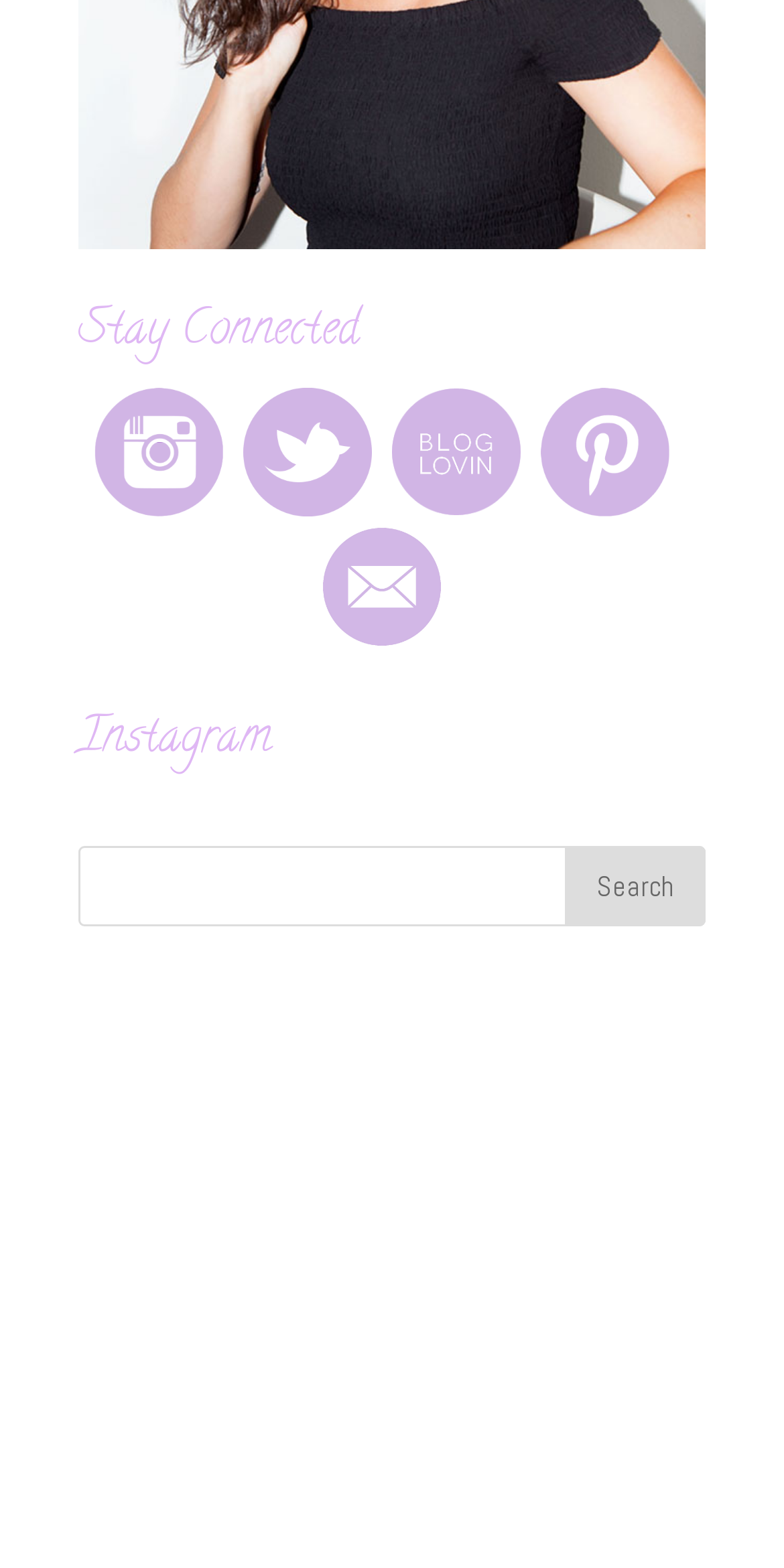Is the search box required?
Provide a detailed answer to the question using information from the image.

I checked the properties of the search box and found that the 'required' attribute is set to False, which means the search box is not required.